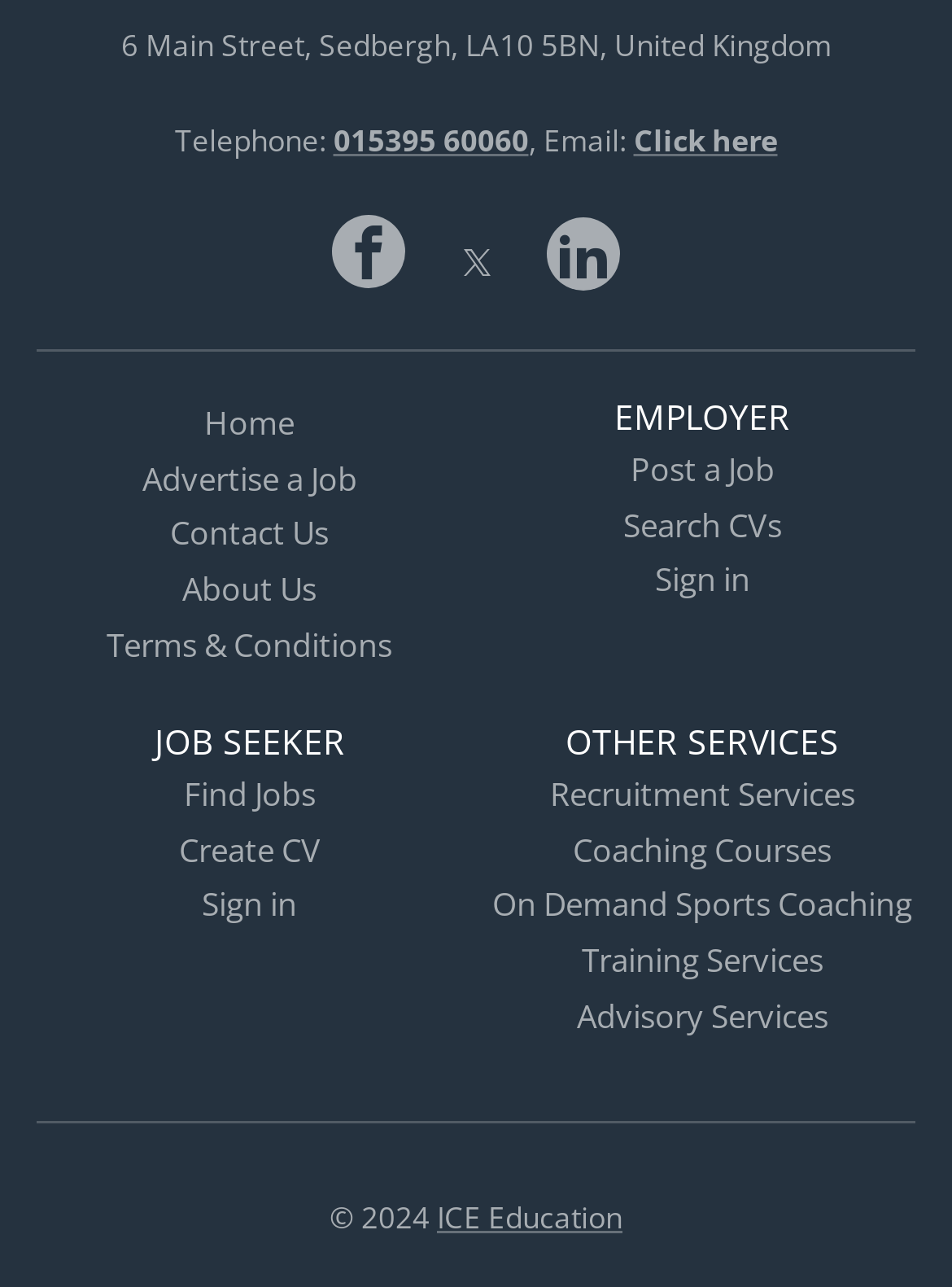Please answer the following query using a single word or phrase: 
What social media platforms does the company have?

Facebook, Twitter, LinkedIn